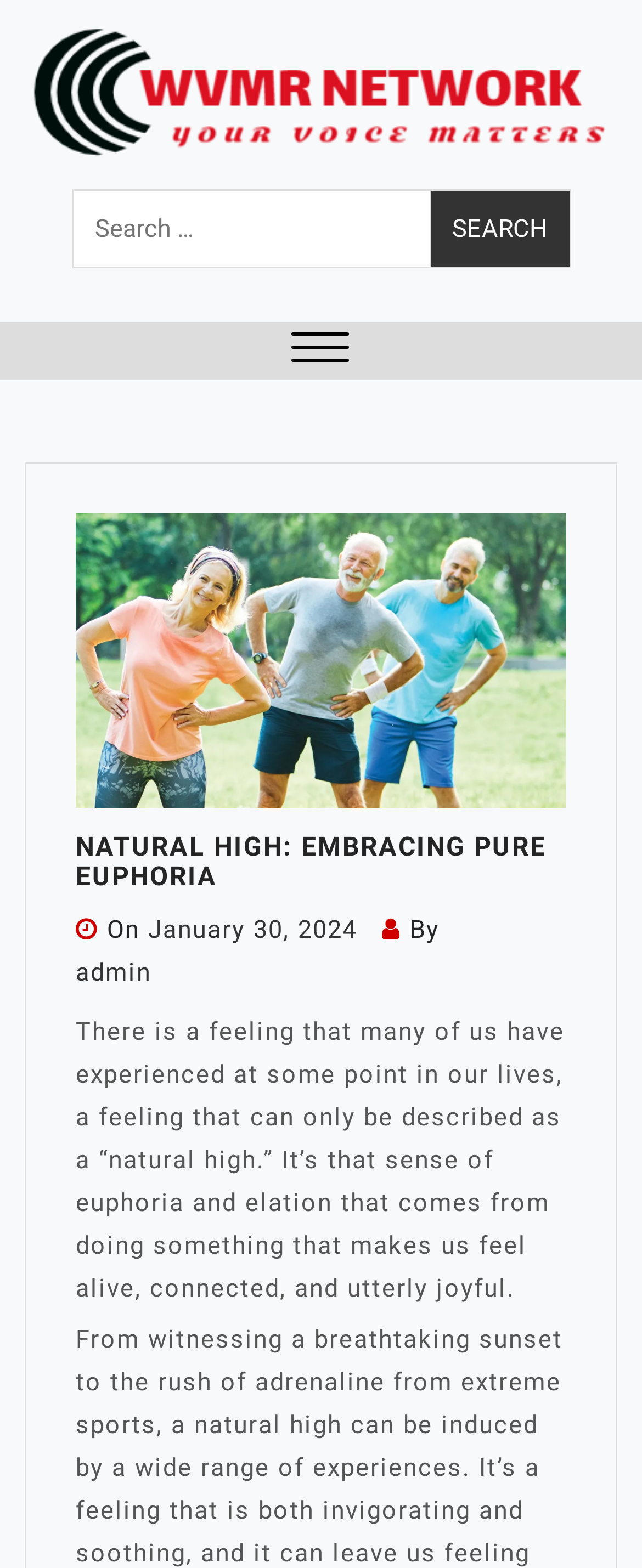Answer in one word or a short phrase: 
What is the date of the latest article?

January 30, 2024